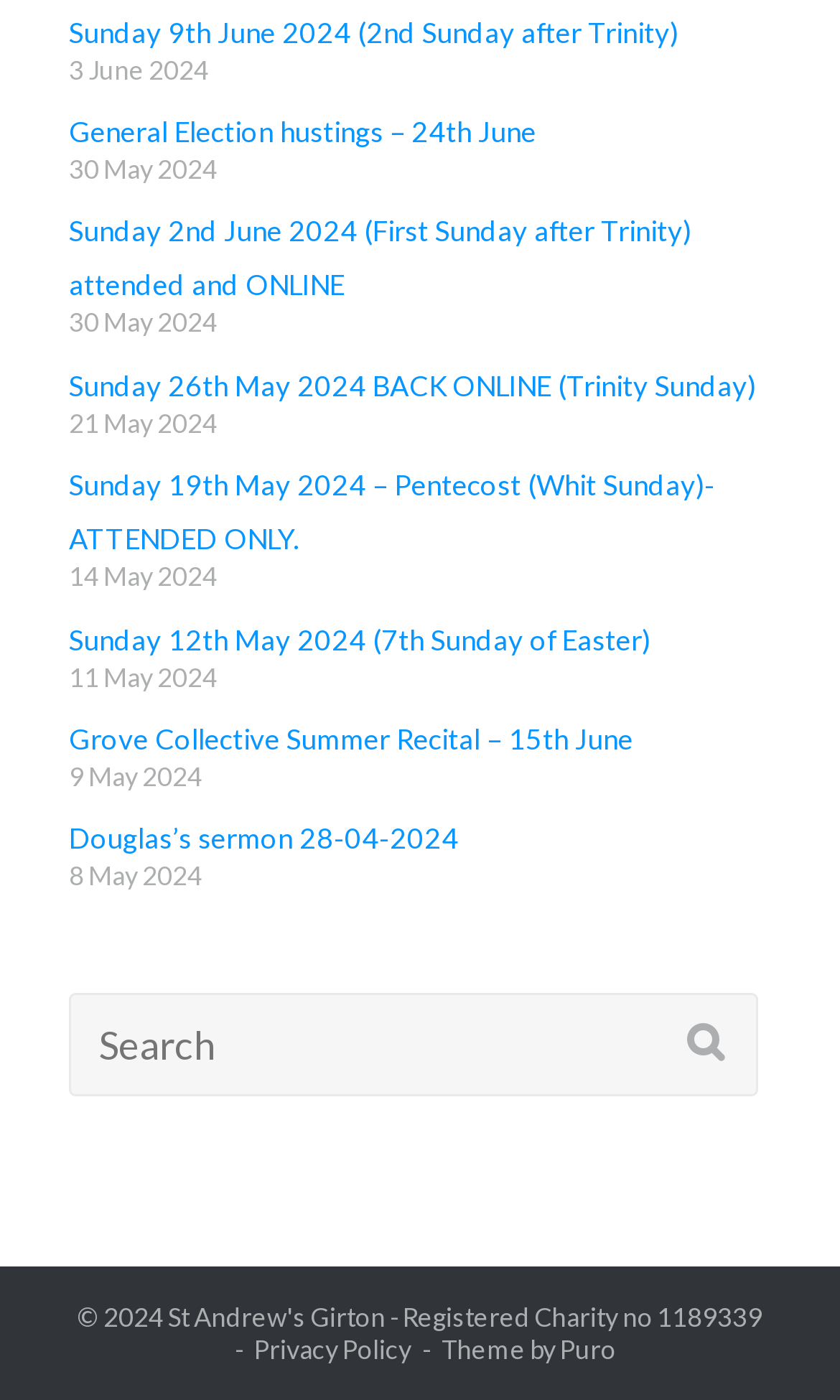Extract the bounding box coordinates for the HTML element that matches this description: "Puro". The coordinates should be four float numbers between 0 and 1, i.e., [left, top, right, bottom].

[0.667, 0.952, 0.733, 0.975]